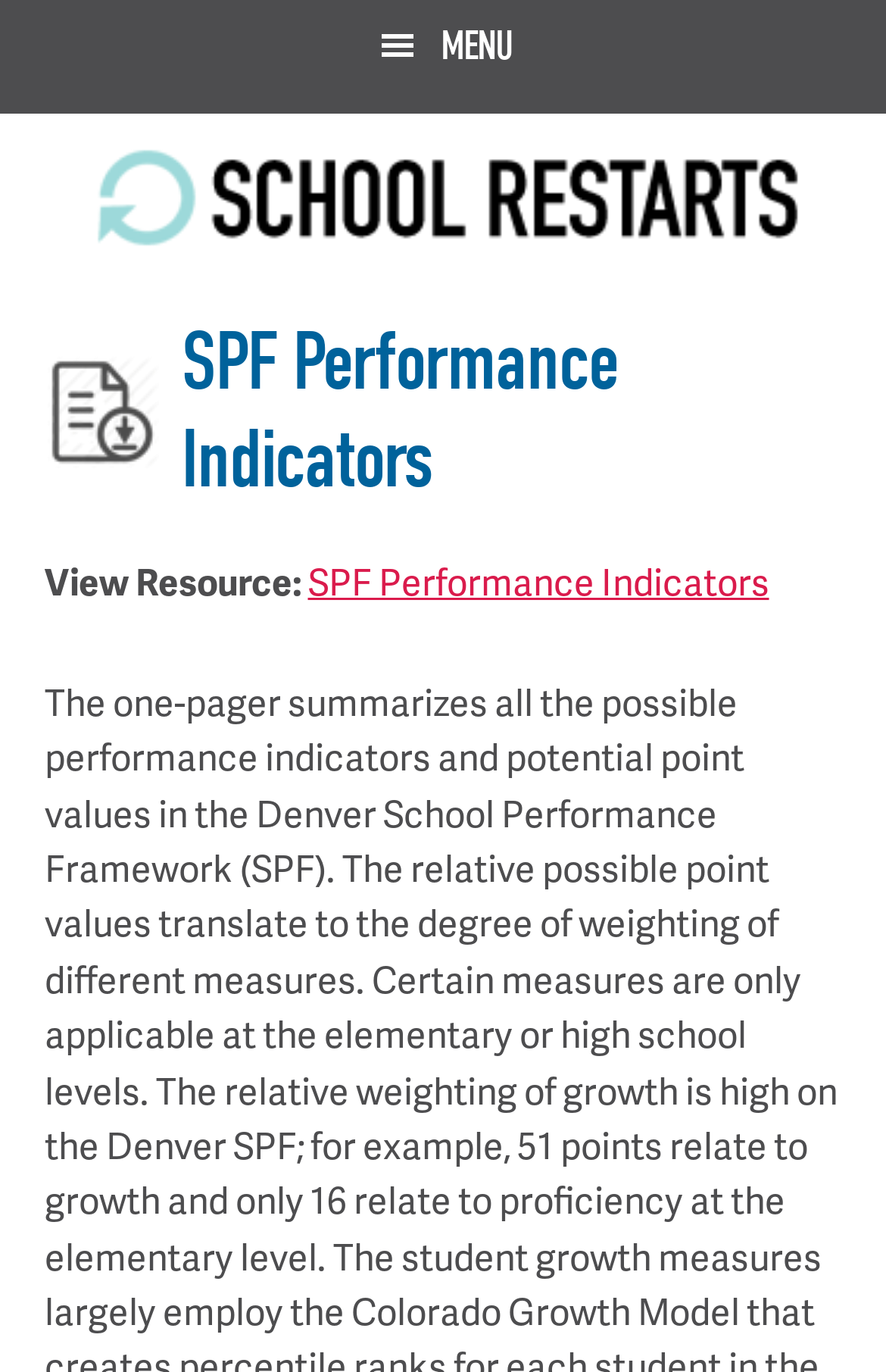Determine the bounding box coordinates for the UI element with the following description: "Menu". The coordinates should be four float numbers between 0 and 1, represented as [left, top, right, bottom].

[0.0, 0.0, 1.0, 0.083]